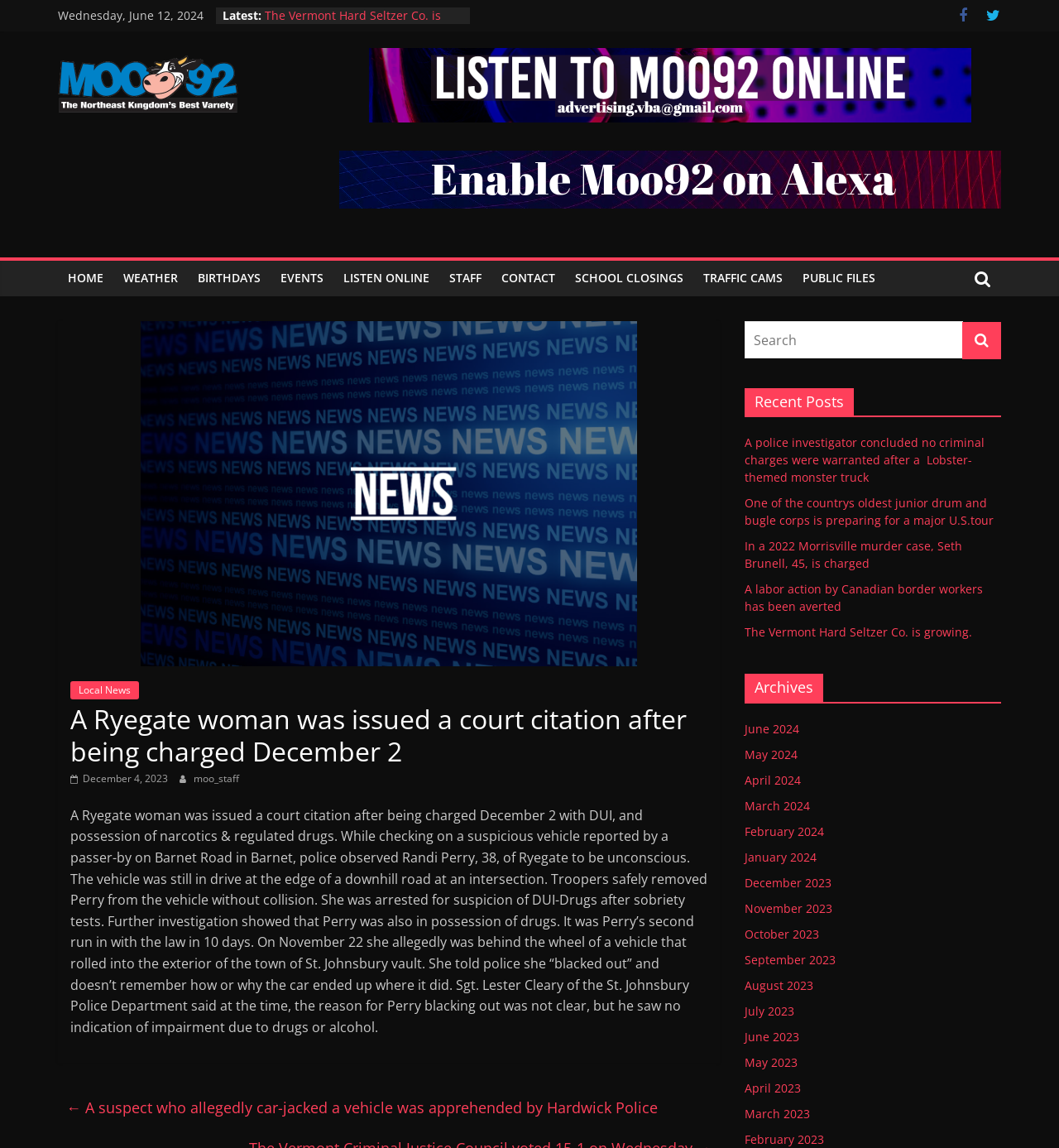Determine the coordinates of the bounding box that should be clicked to complete the instruction: "Search for something". The coordinates should be represented by four float numbers between 0 and 1: [left, top, right, bottom].

[0.703, 0.28, 0.909, 0.312]